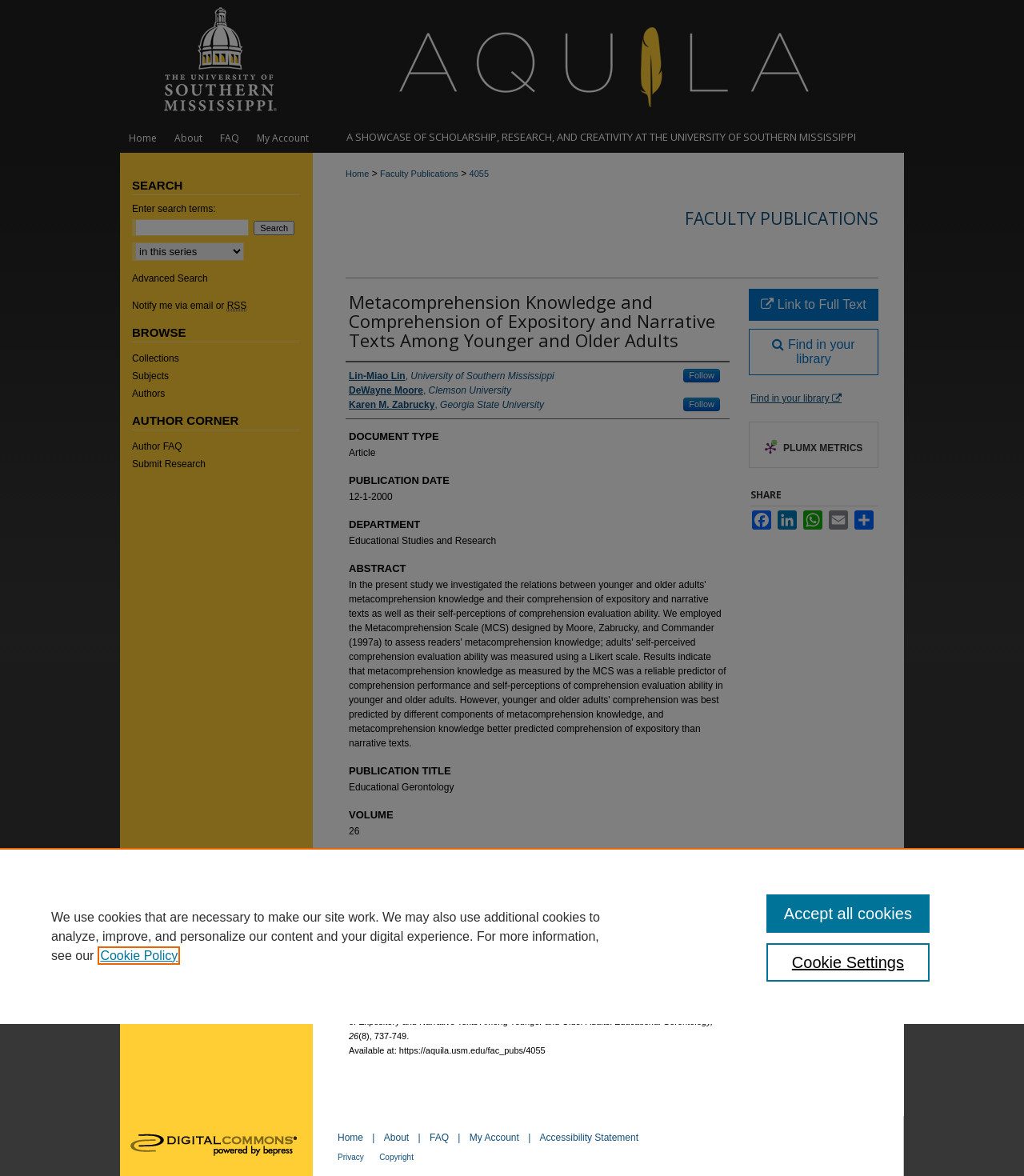What is the volume number of the publication?
Using the screenshot, give a one-word or short phrase answer.

26